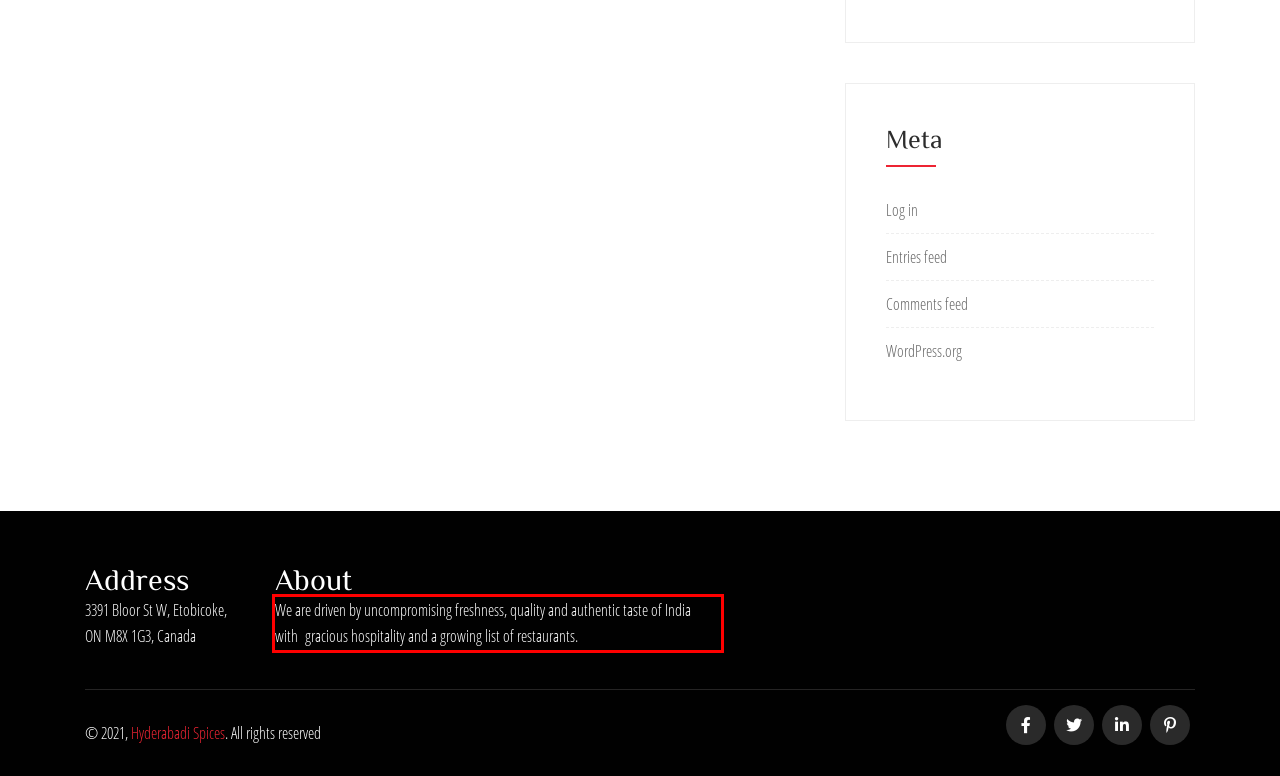Examine the webpage screenshot and use OCR to recognize and output the text within the red bounding box.

We are driven by uncompromising freshness, quality and authentic taste of India with gracious hospitality and a growing list of restaurants.